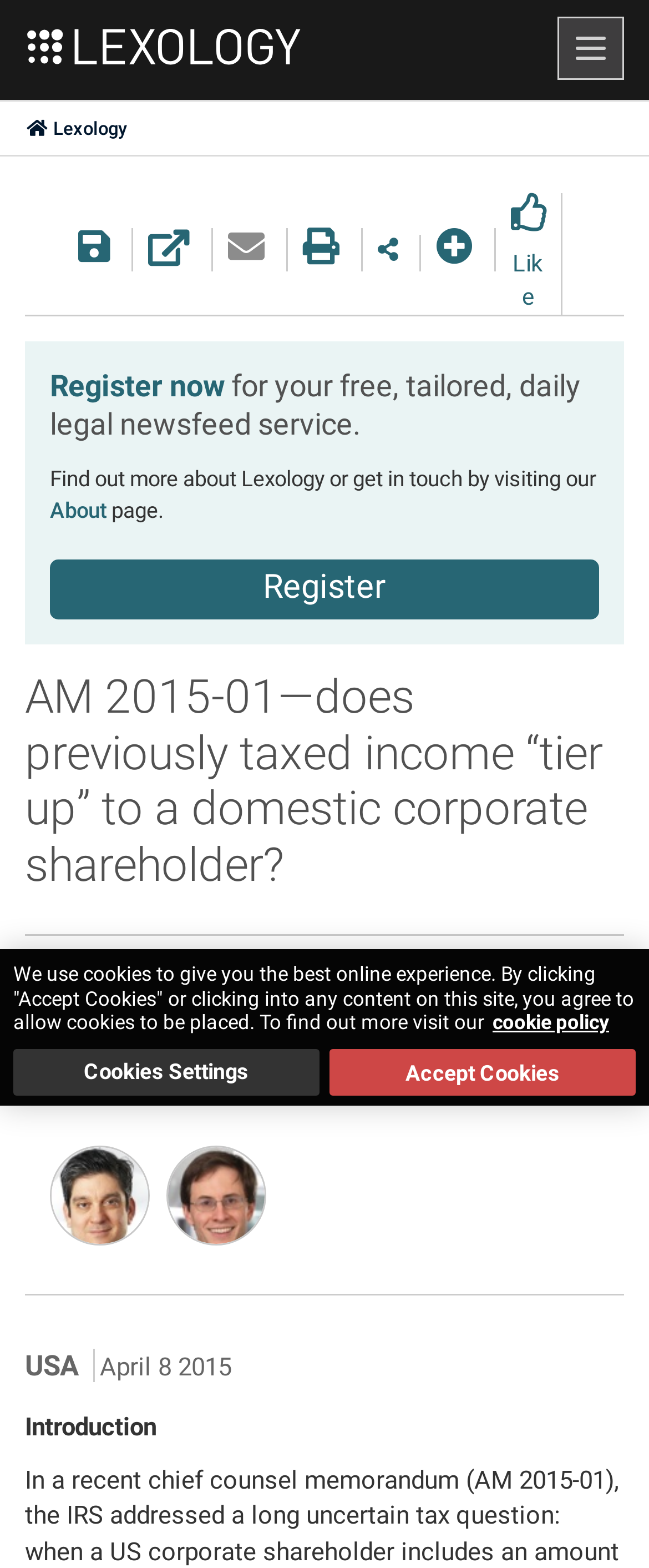Provide an in-depth caption for the webpage.

This webpage appears to be a legal article or blog post from Lexology. At the top, there is a navigation button on the right side, followed by a series of social media links and a search icon on the left side. Below these icons, there is a heading that invites users to register for a free, tailored, daily legal newsfeed service, along with a link to register and a brief description of Lexology.

The main content of the webpage is an article titled "AM 2015-01—does previously taxed income “tier up” to a domestic corporate shareholder?" written by authors from Fenwick & West LLP, whose logo is displayed on the right side of the article title. The authors' names, David L. Forst and William R. Skinner, are listed below the article title, accompanied by their respective images.

The article itself is divided into sections, with the first section titled "Introduction". The webpage also displays the date of publication, April 8, 2015, and the country of origin, USA, at the bottom.

On the bottom left side of the webpage, there is a privacy notice that informs users about the use of cookies on the site. This notice includes links to more information about the cookie policy and buttons to adjust cookie settings or accept cookies.